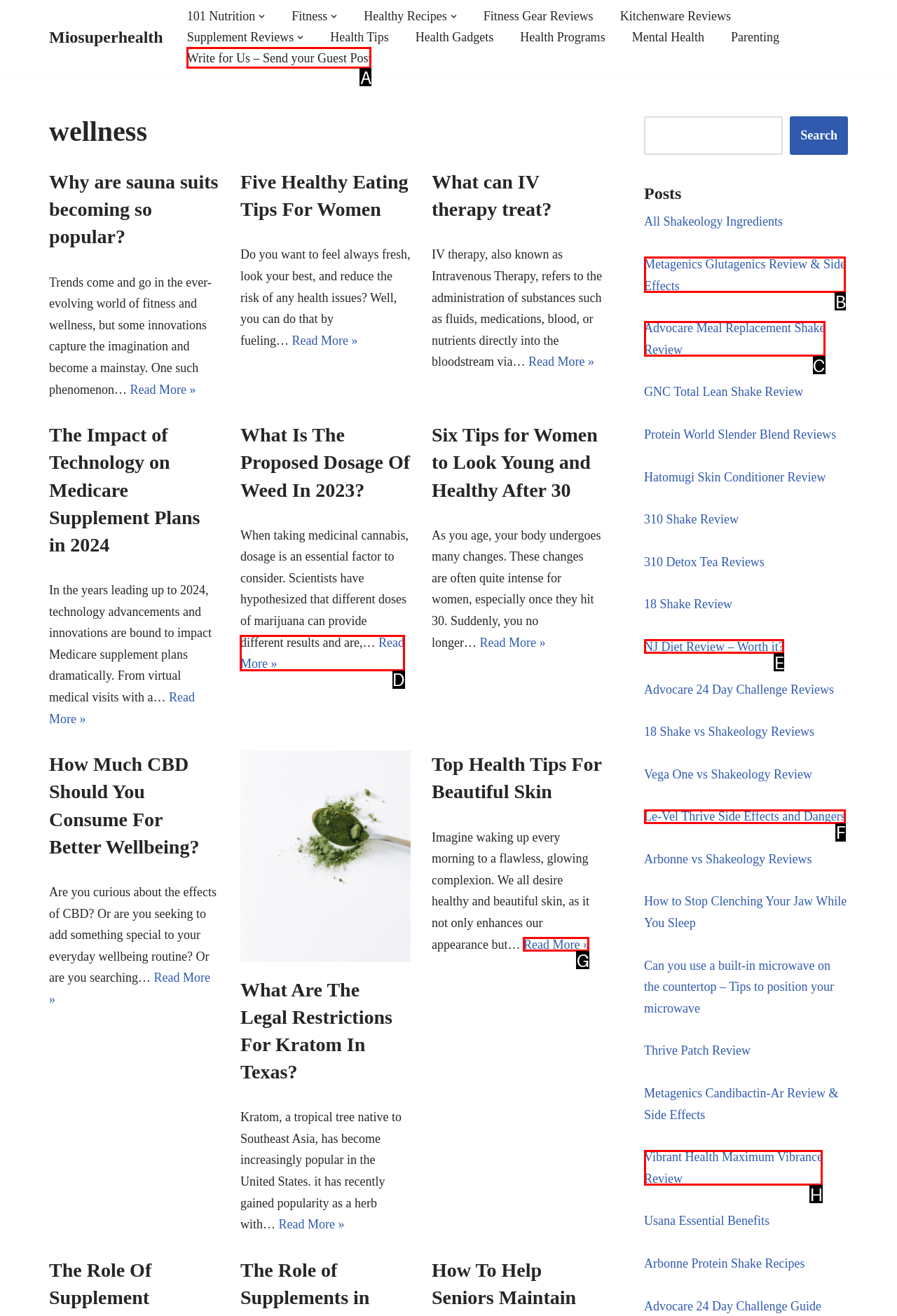Identify the appropriate lettered option to execute the following task: Click on 'Write for Us – Send your Guest Post'
Respond with the letter of the selected choice.

A